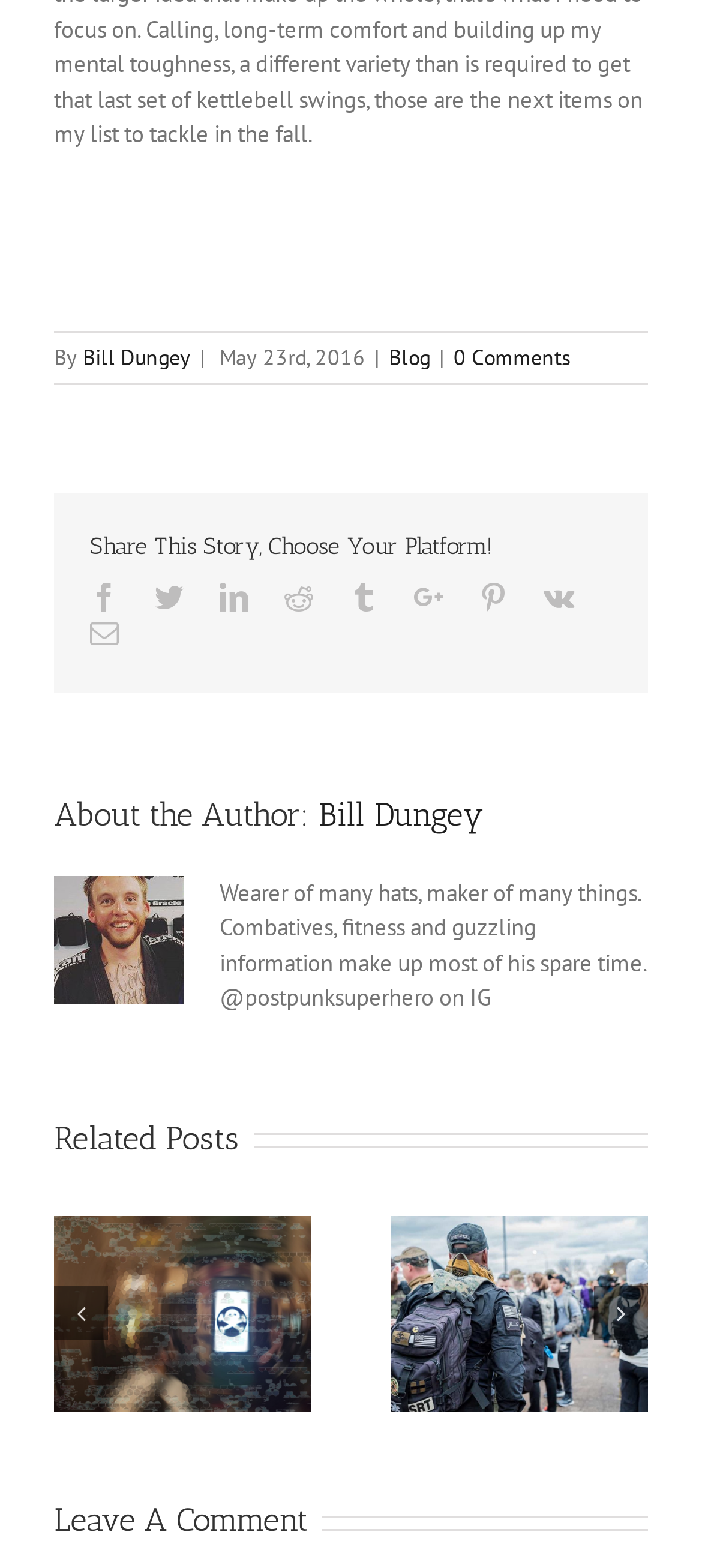What is the topic of the related post 'Rucked: Sunday 15km'?
Use the image to give a comprehensive and detailed response to the question.

The topic of the related post 'Rucked: Sunday 15km' is likely fitness or exercise, as it mentions 'Sunday 15km' which suggests a running or jogging activity.